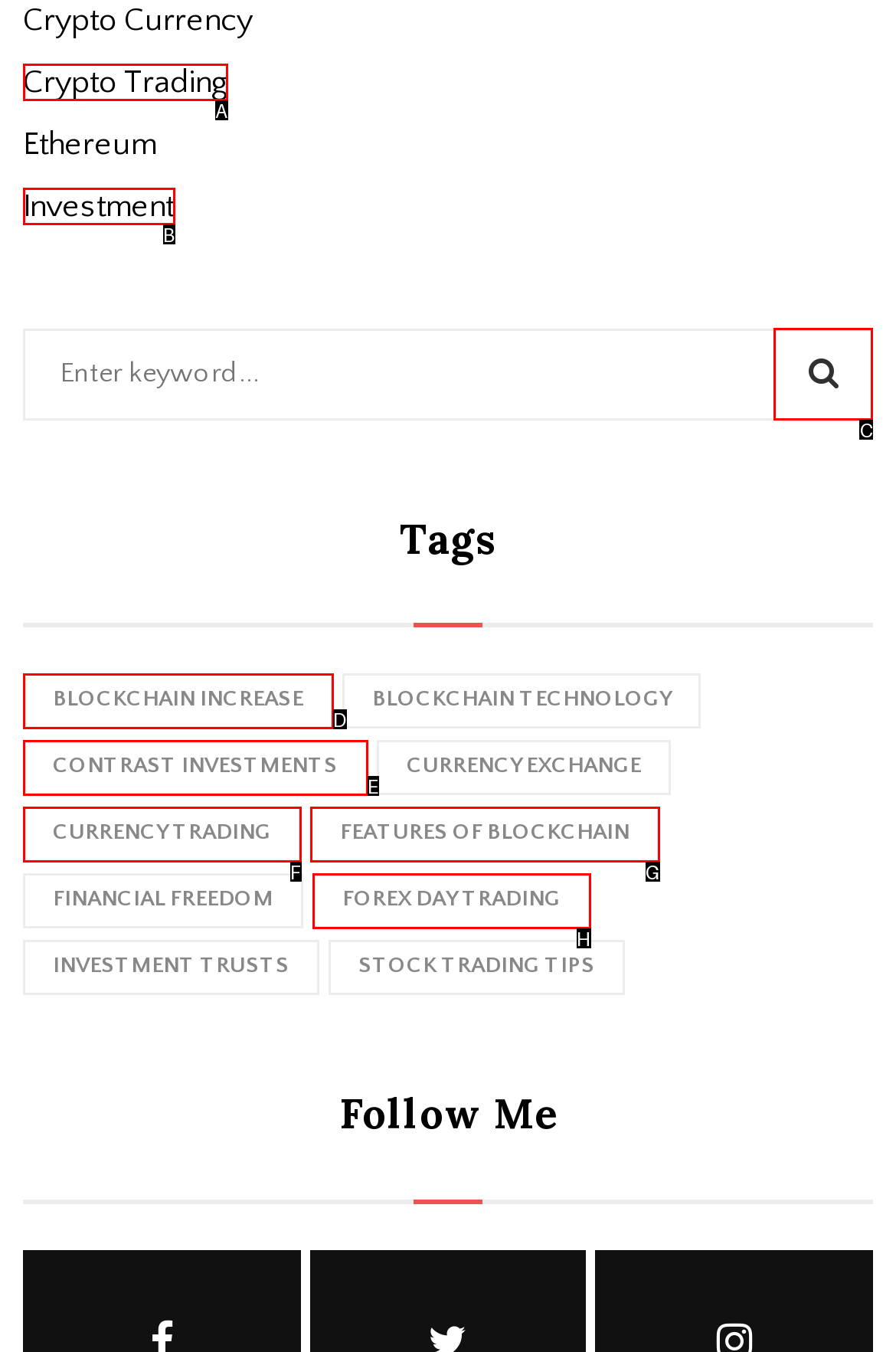Identify which HTML element to click to fulfill the following task: learn about monoglycerides and diglycerides. Provide your response using the letter of the correct choice.

None